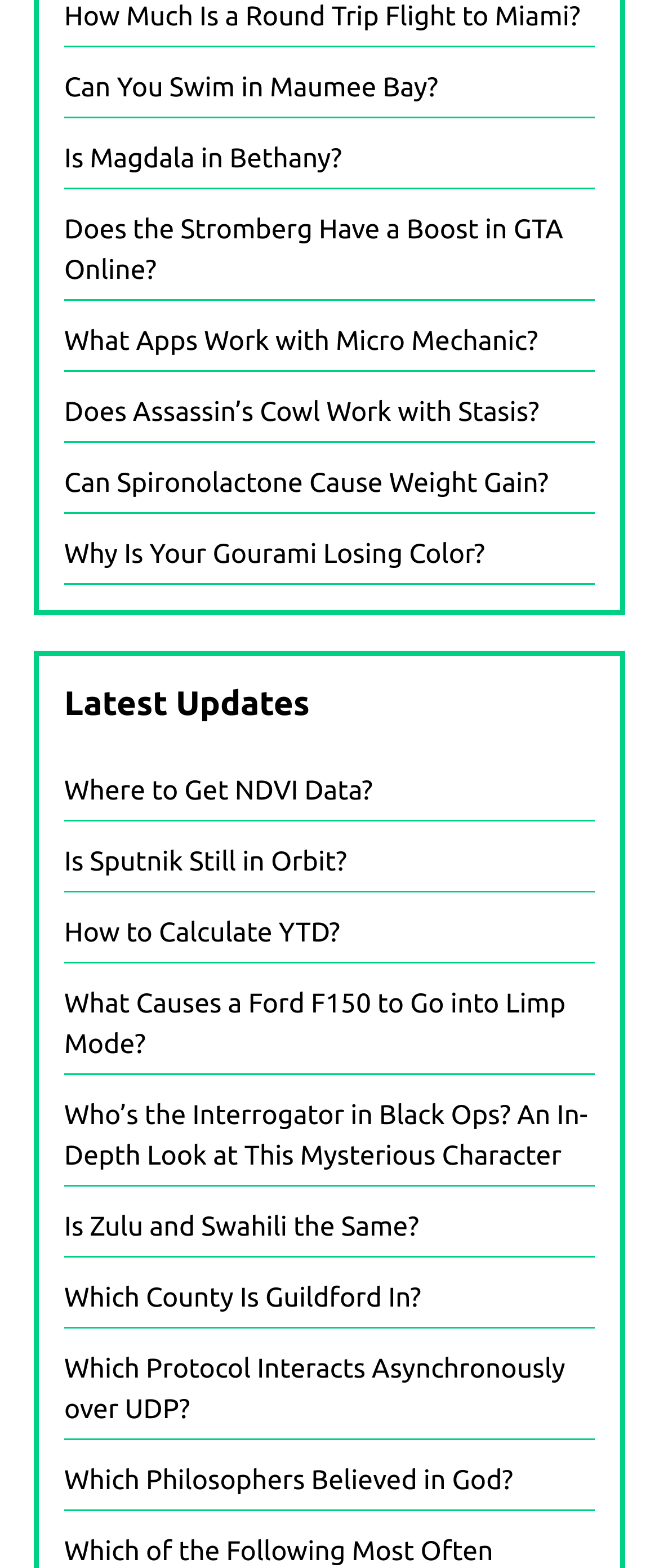Respond to the question below with a single word or phrase:
Are the links organized in a specific order?

No